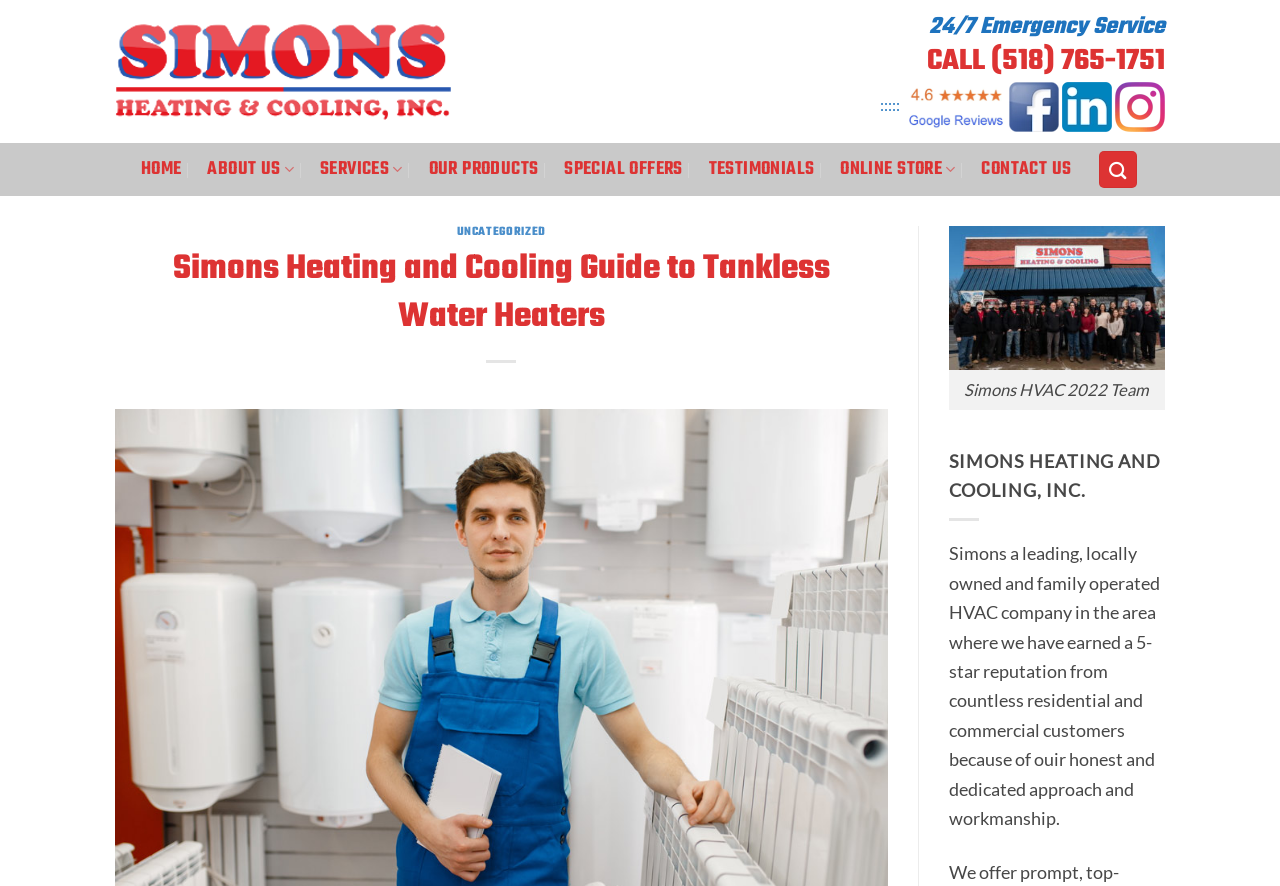Can you look at the image and give a comprehensive answer to the question:
What is the company name of the website?

I determined the company name by looking at the top-left corner of the webpage, where I found the logo and the text 'Simons Heating and Cooling'.